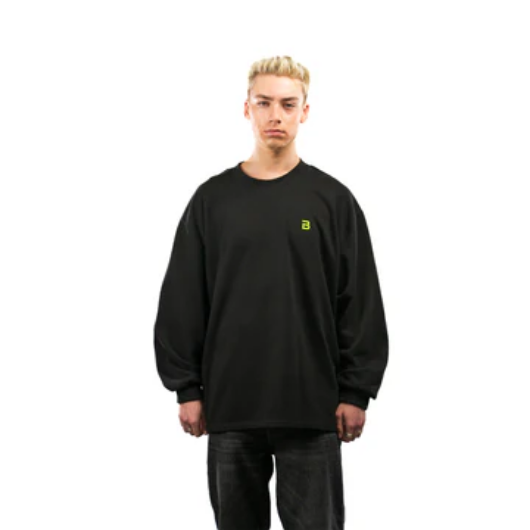Provide a thorough description of the image presented.

The image showcases an oversized unisex printed cotton sweater in a sleek black design. The model, with platinum blonde hair, stands confidently in front of a white background, wearing the sweatshirt that features a small, vibrant green letter "B" logo on the left chest area. The oversized fit and relaxed sleeves give off a casual vibe, ideal for streetwear enthusiasts. This cozy garment is crafted from 100% cotton, providing comfort and warmth for the autumn and winter seasons. The design emphasizes versatility and style, making it suitable for various occasions, whether dressed up or worn as a relaxed outfit.